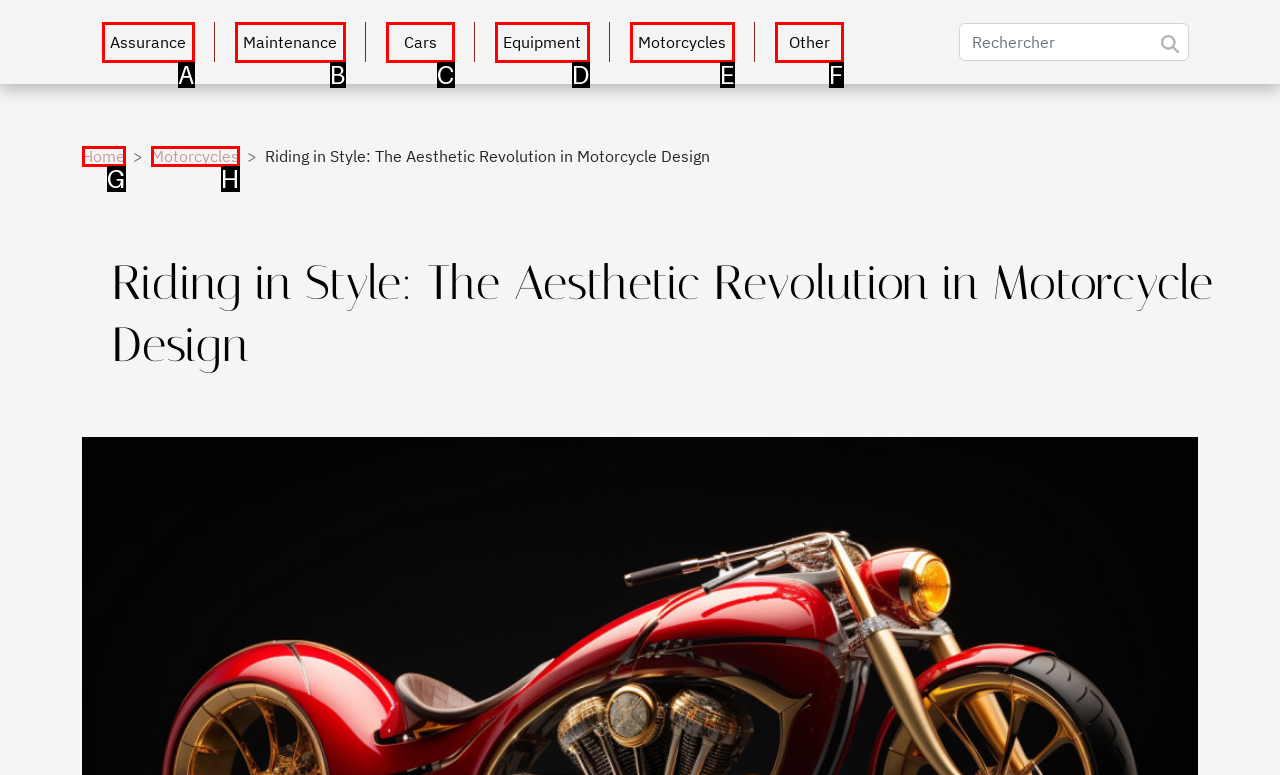Tell me which option best matches the description: Home
Answer with the option's letter from the given choices directly.

G